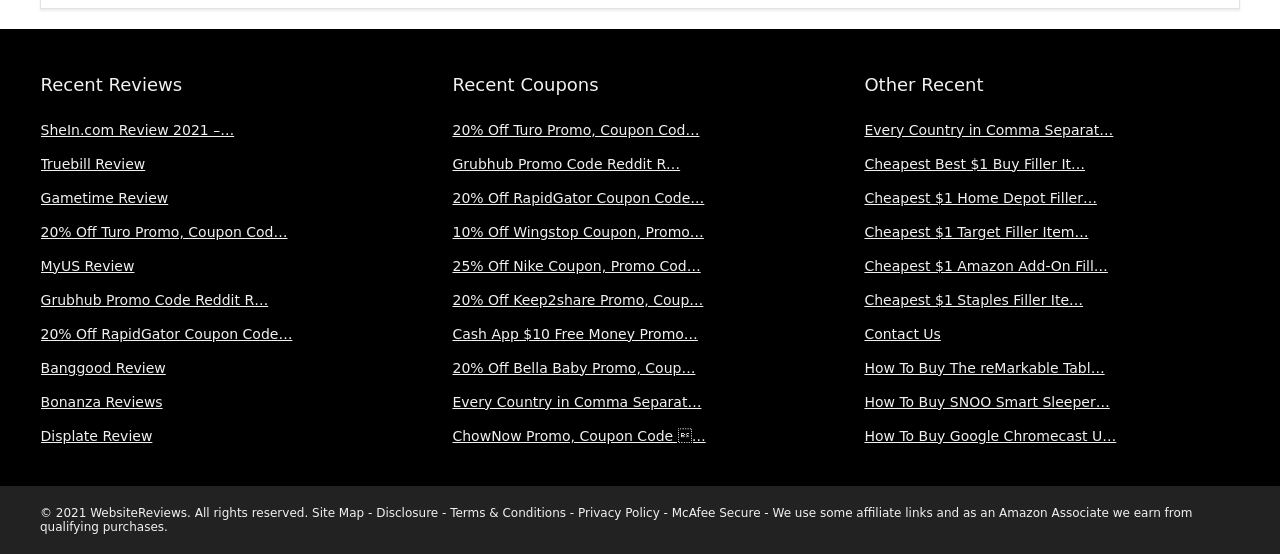Answer the question with a brief word or phrase:
What is the copyright year of the website?

2021